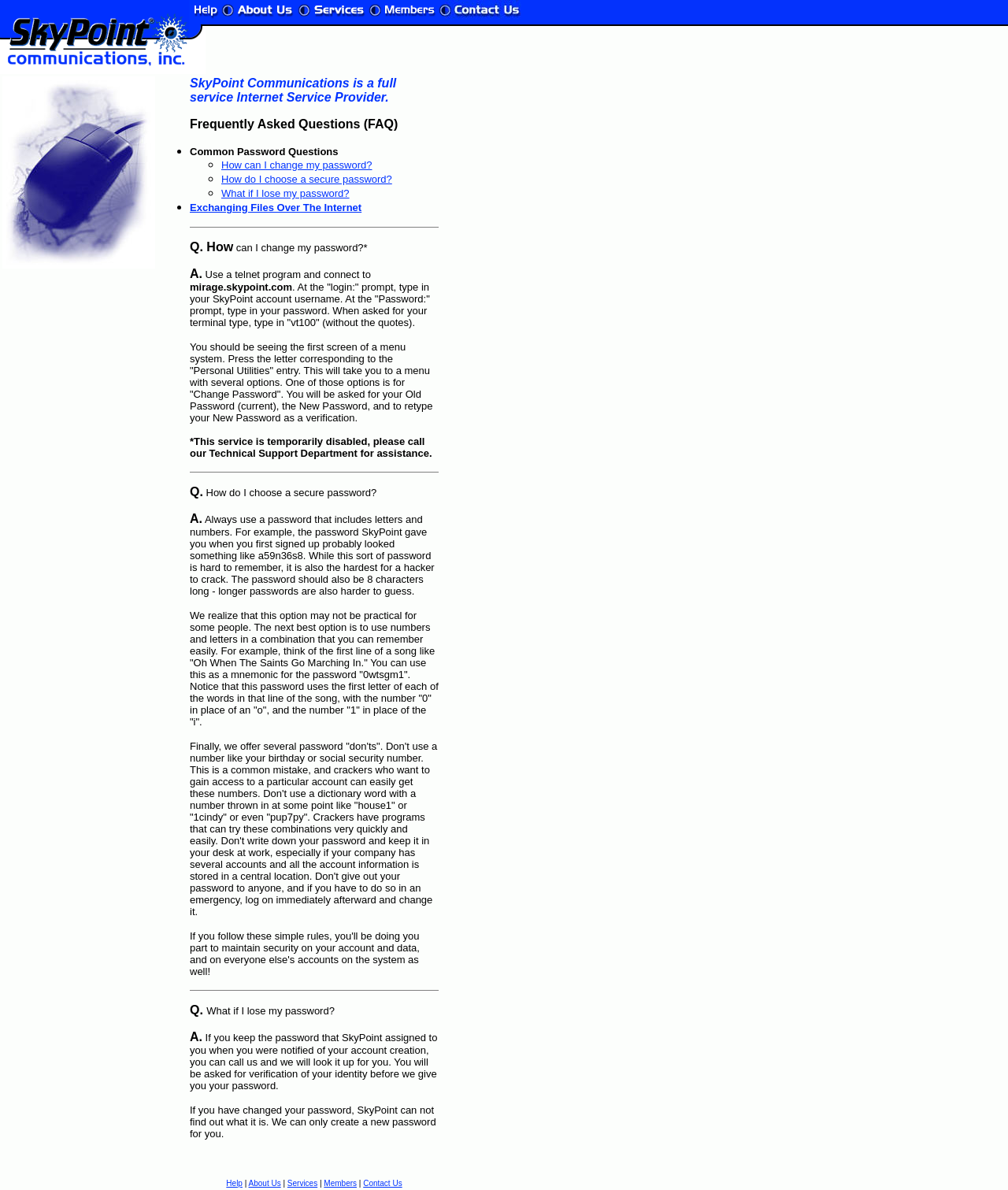Pinpoint the bounding box coordinates of the area that must be clicked to complete this instruction: "Click How can I change my password?".

[0.22, 0.132, 0.369, 0.144]